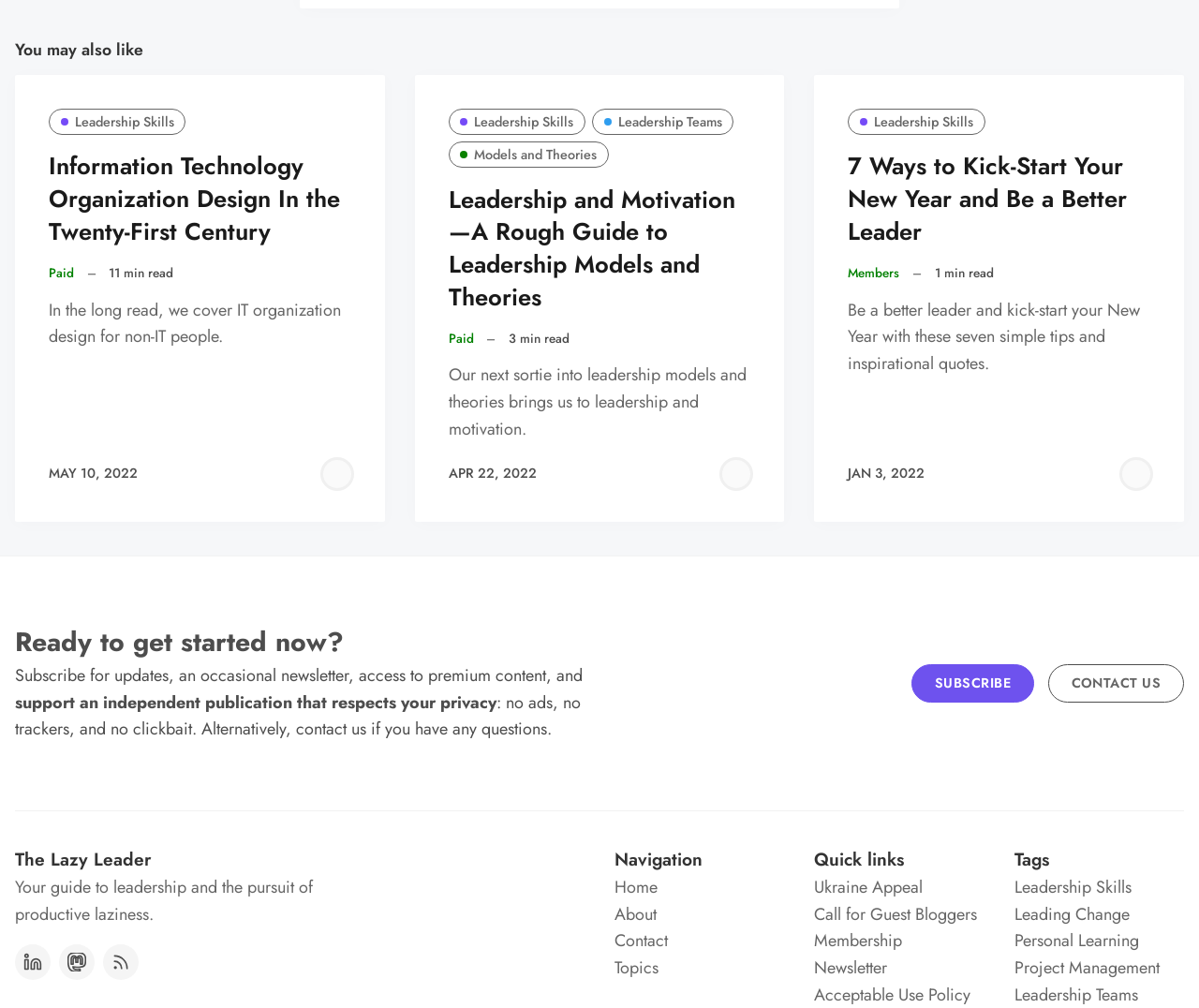Identify the bounding box coordinates of the region that should be clicked to execute the following instruction: "Read the article 'Information Technology Organization Design In the Twenty-First Century'".

[0.041, 0.148, 0.284, 0.247]